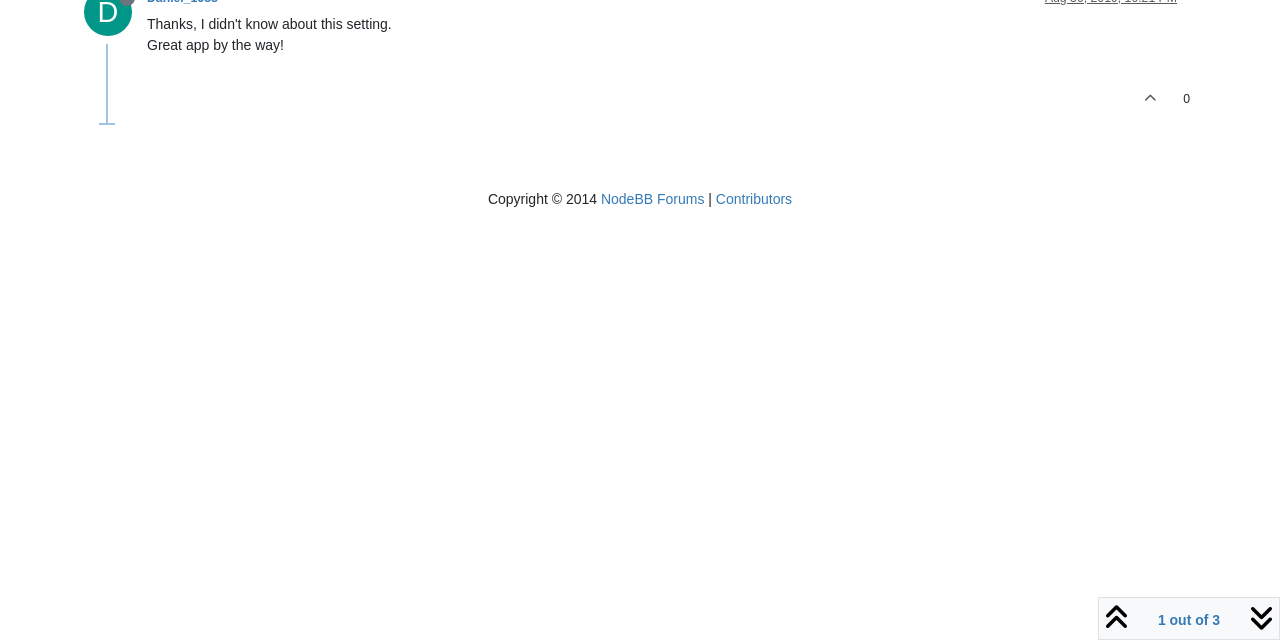Locate the bounding box of the user interface element based on this description: "D".

[0.066, 0.014, 0.115, 0.039]